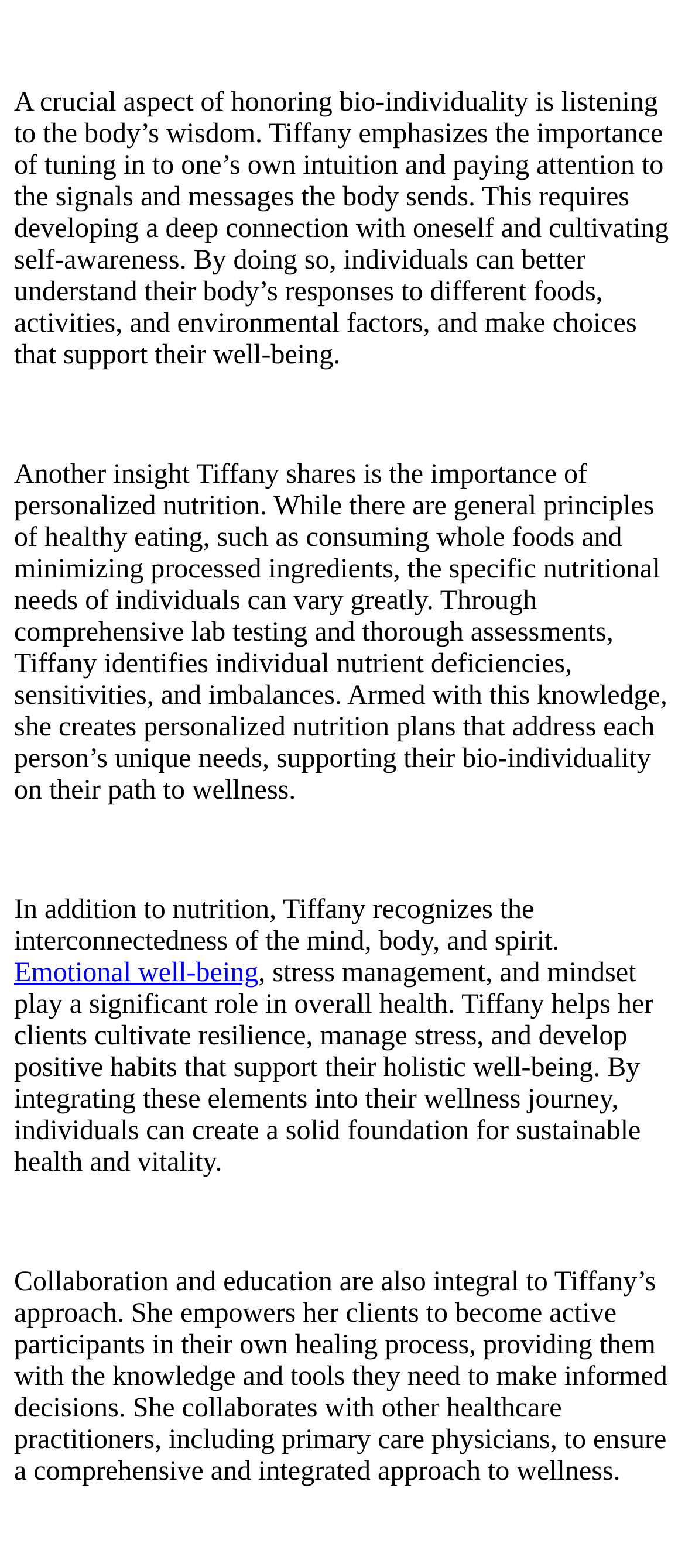What is the role of nutrition in Tiffany's approach?
Deliver a detailed and extensive answer to the question.

According to the text, Tiffany recognizes the importance of personalized nutrition, which involves identifying individual nutrient deficiencies, sensitivities, and imbalances through comprehensive lab testing and creating personalized nutrition plans to support each person's unique needs.